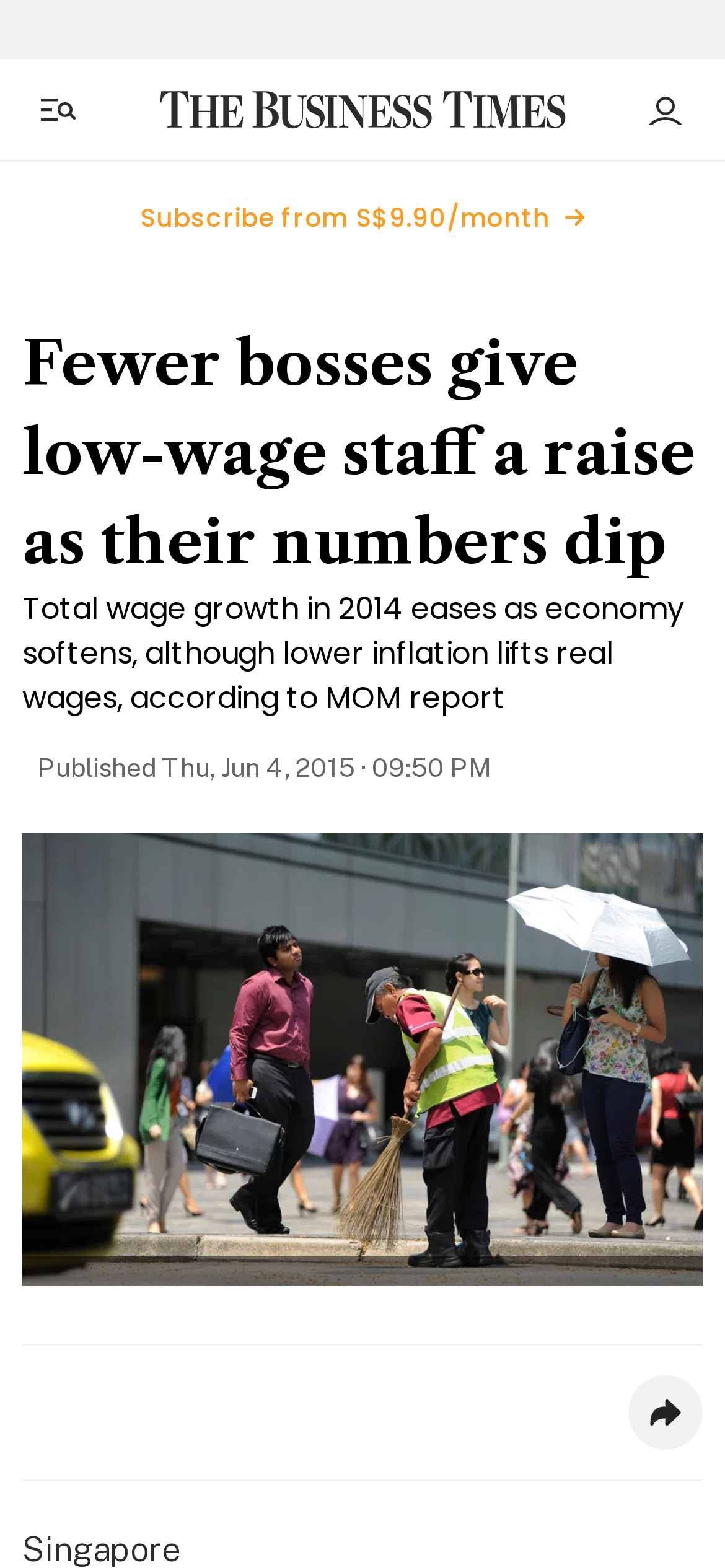What is the cost of subscription?
Using the image as a reference, answer with just one word or a short phrase.

S$9.90/month